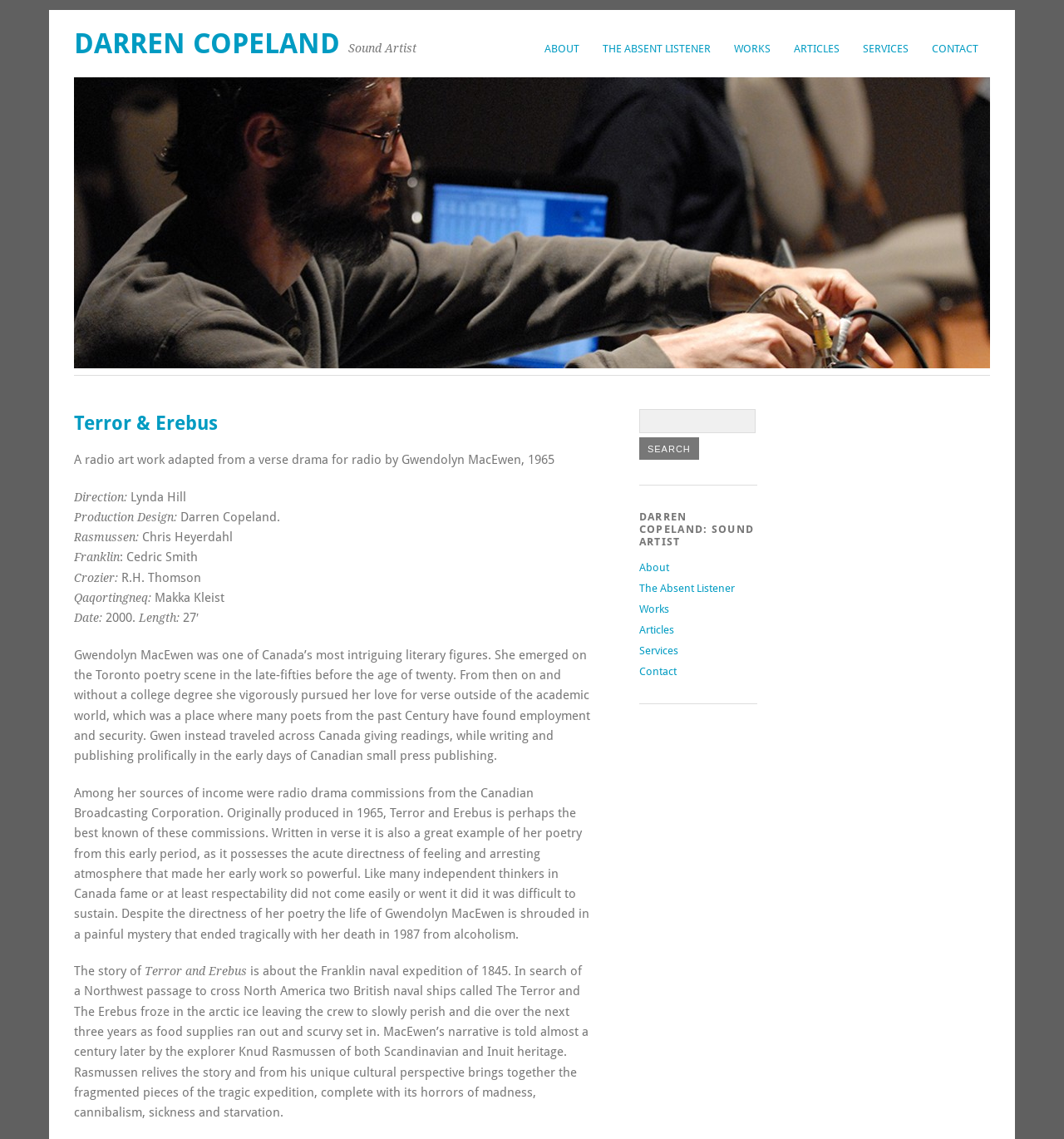Locate the bounding box coordinates of the element that should be clicked to fulfill the instruction: "Learn about THE ABSENT LISTENER".

[0.555, 0.031, 0.679, 0.055]